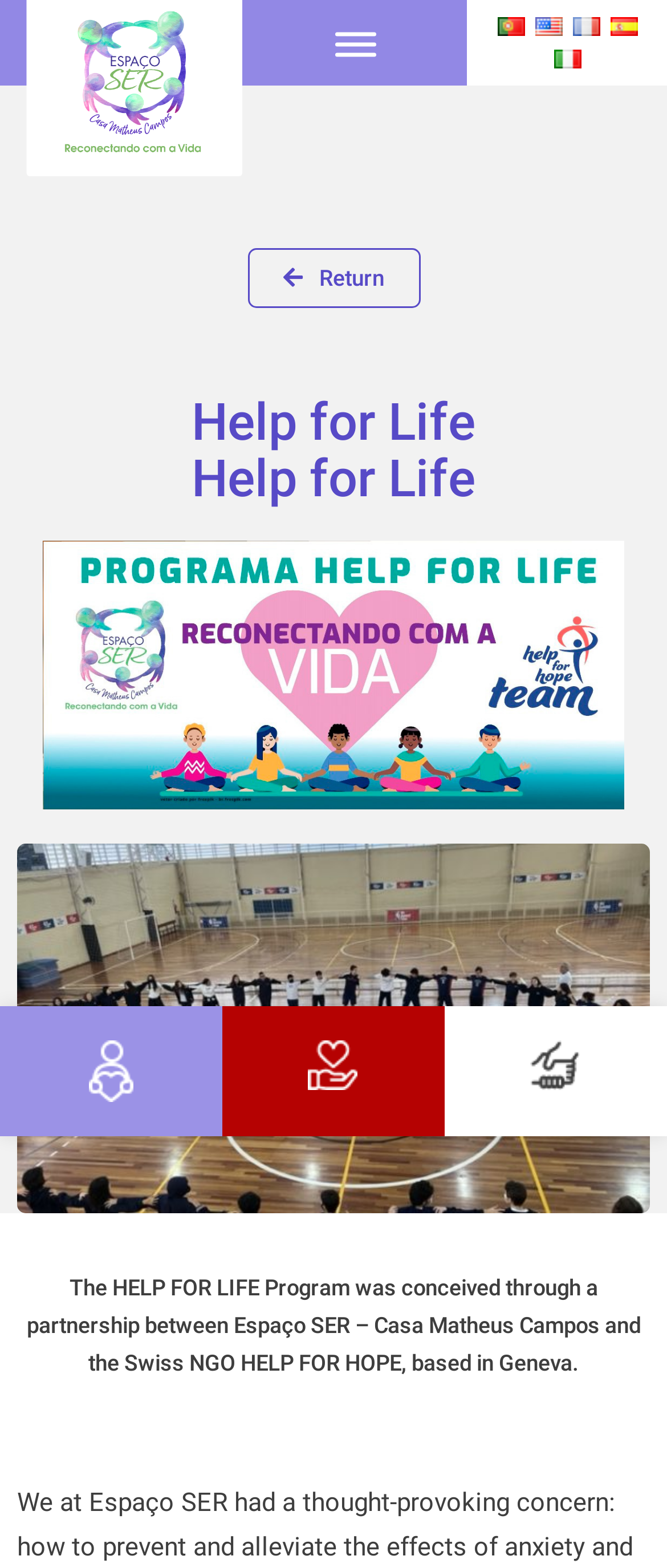Bounding box coordinates are given in the format (top-left x, top-left y, bottom-right x, bottom-right y). All values should be floating point numbers between 0 and 1. Provide the bounding box coordinate for the UI element described as: alt="Italiano" title="Italiano"

[0.822, 0.027, 0.878, 0.048]